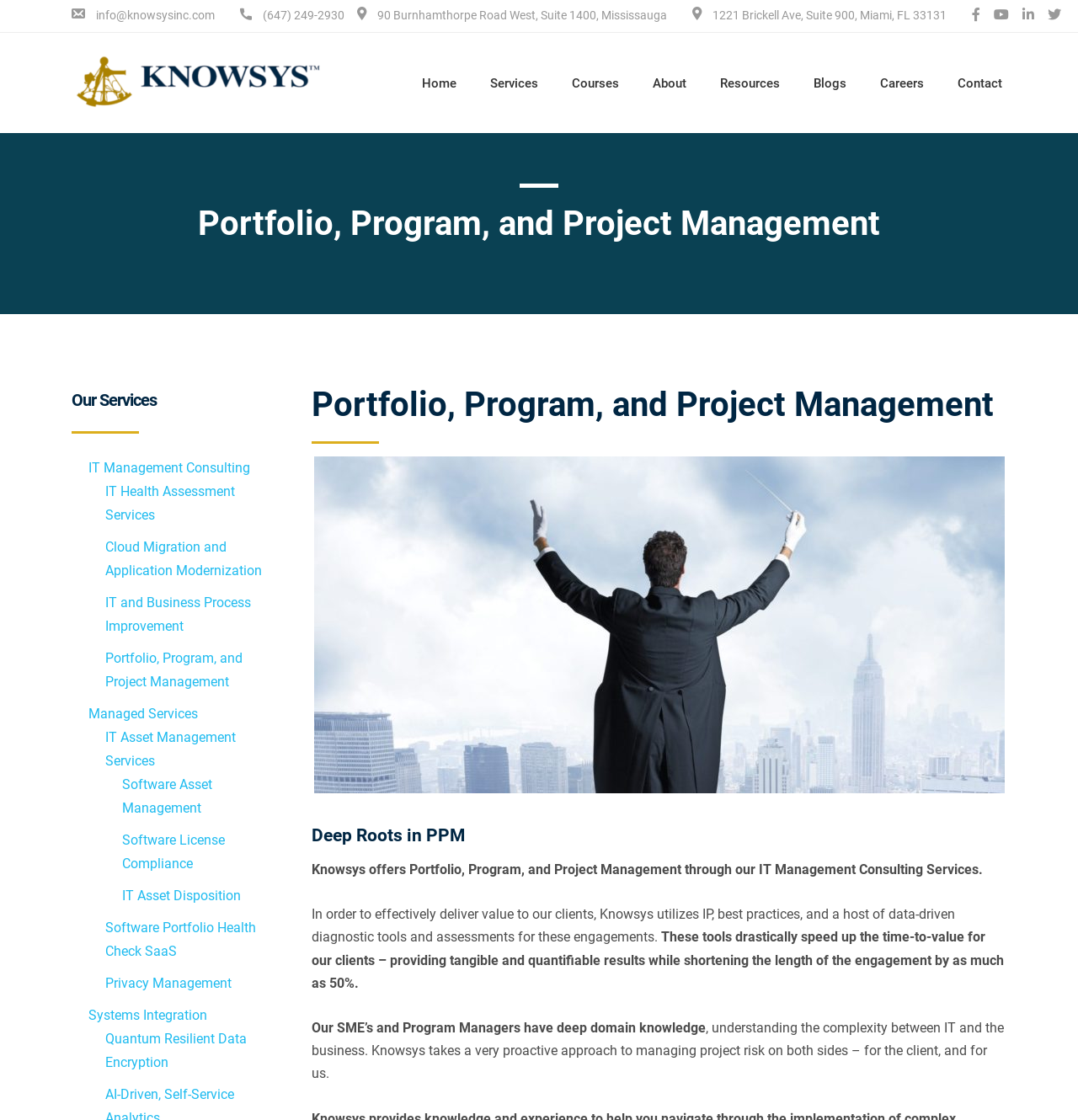Show the bounding box coordinates for the HTML element as described: "Advanced Bionics Distributor".

None